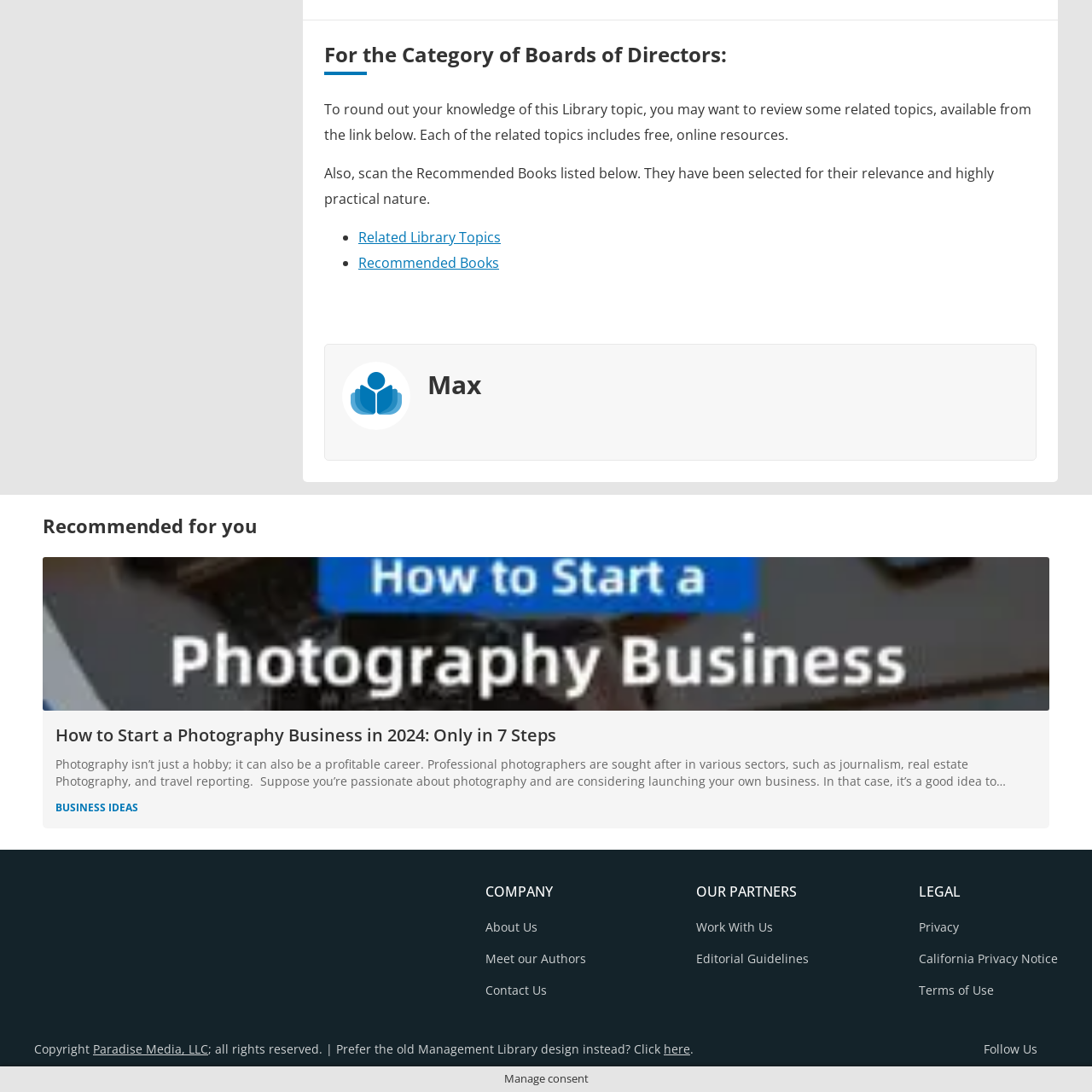Direct your attention to the red-bounded image and answer the question with a single word or phrase:
What is the theme associated with the camera icon?

Photography